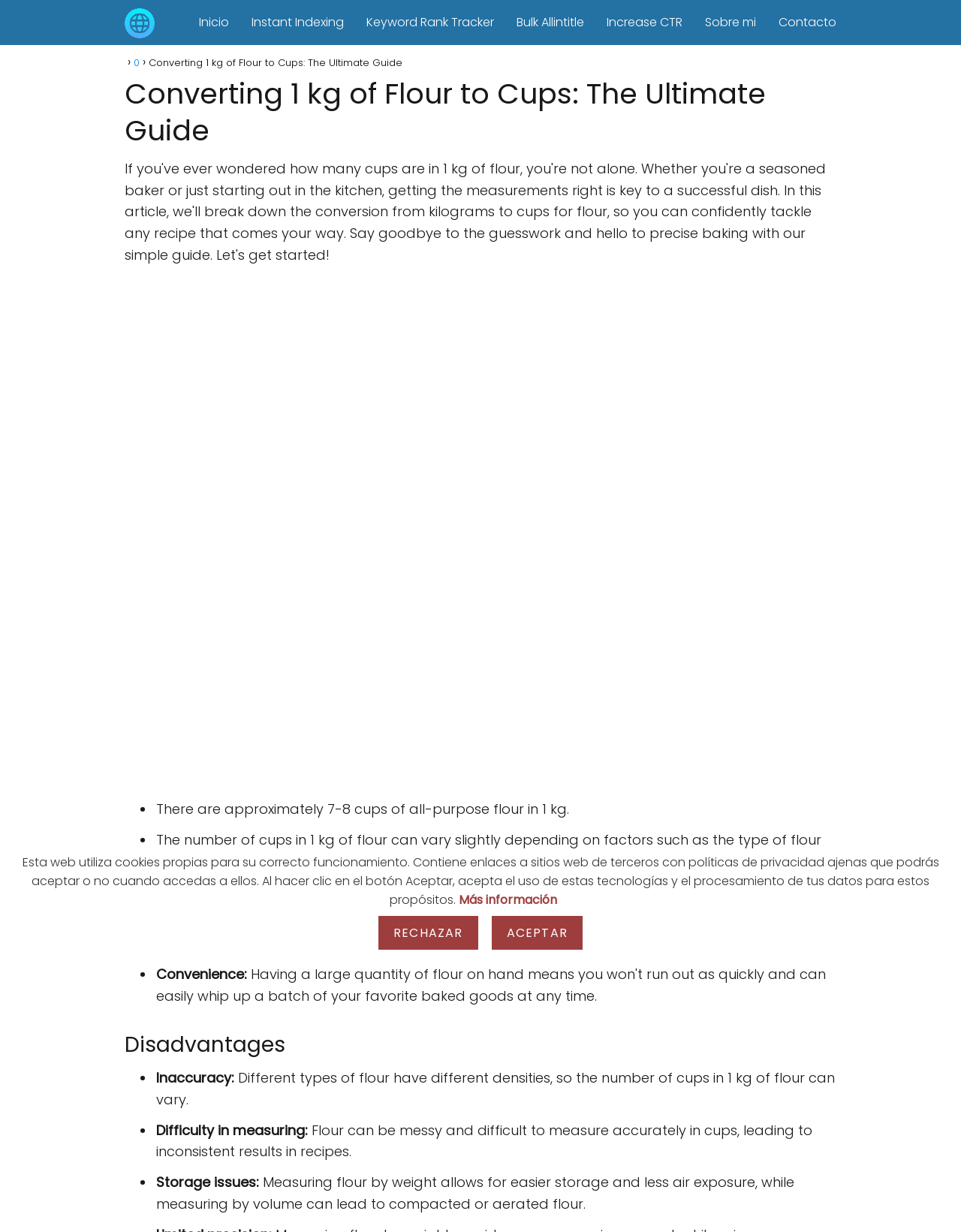Kindly determine the bounding box coordinates of the area that needs to be clicked to fulfill this instruction: "Click the 'Bulk Allintitle' link".

[0.538, 0.011, 0.608, 0.025]